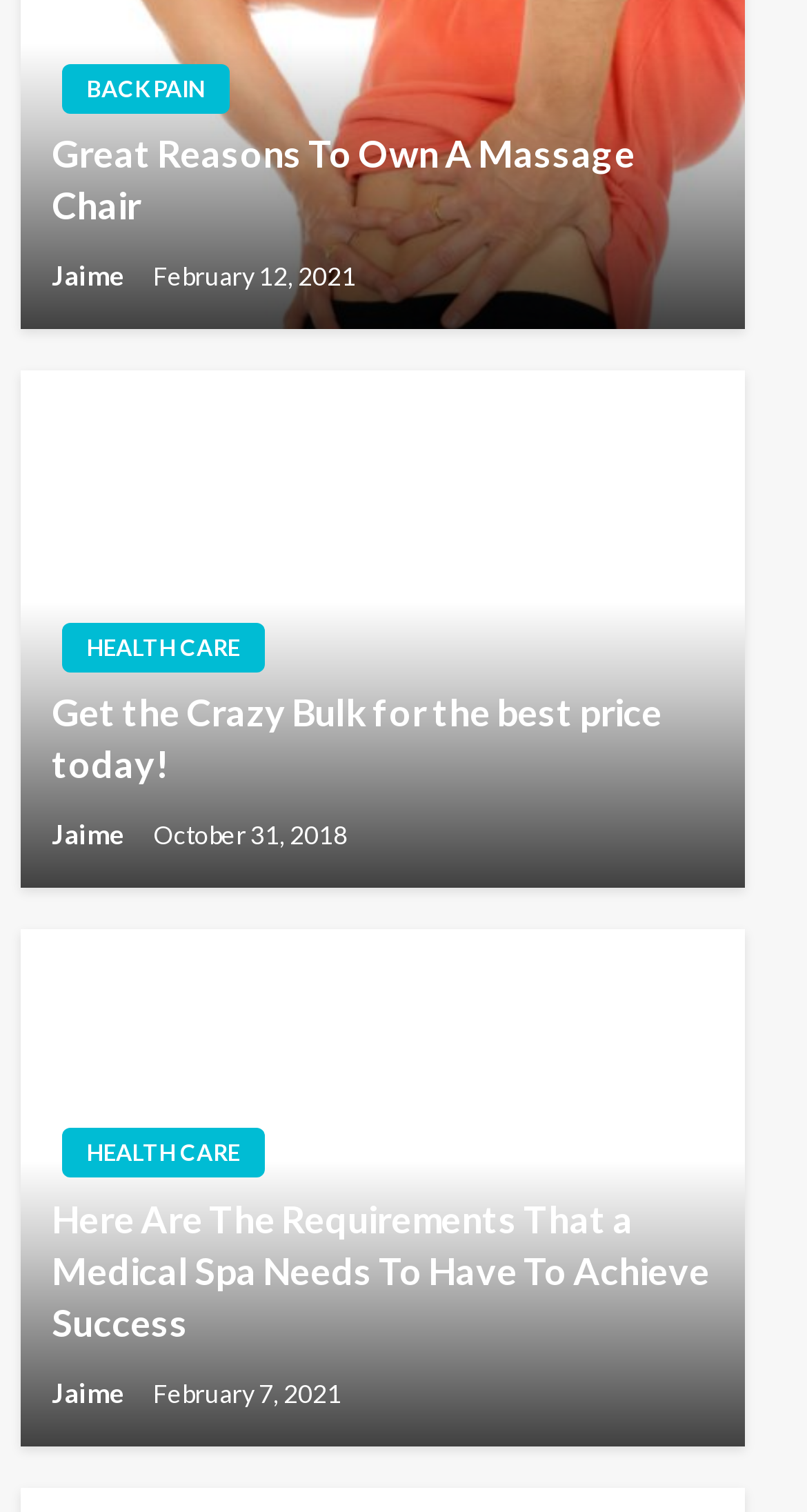Please predict the bounding box coordinates of the element's region where a click is necessary to complete the following instruction: "read the article about Great Reasons To Own A Massage Chair". The coordinates should be represented by four float numbers between 0 and 1, i.e., [left, top, right, bottom].

[0.064, 0.085, 0.885, 0.154]